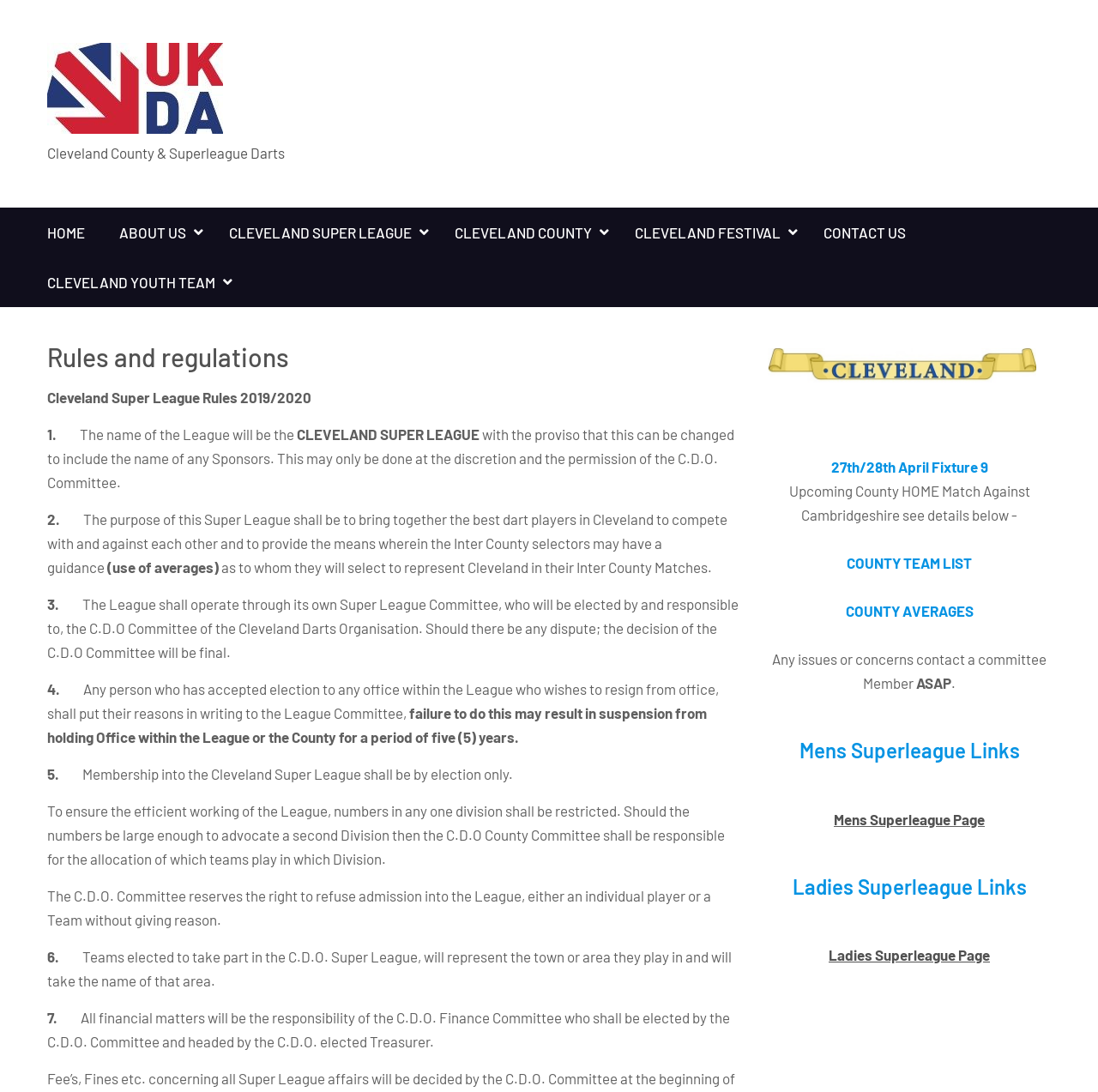Provide a brief response to the question below using one word or phrase:
What is the role of the C.D.O. Committee?

To make decisions